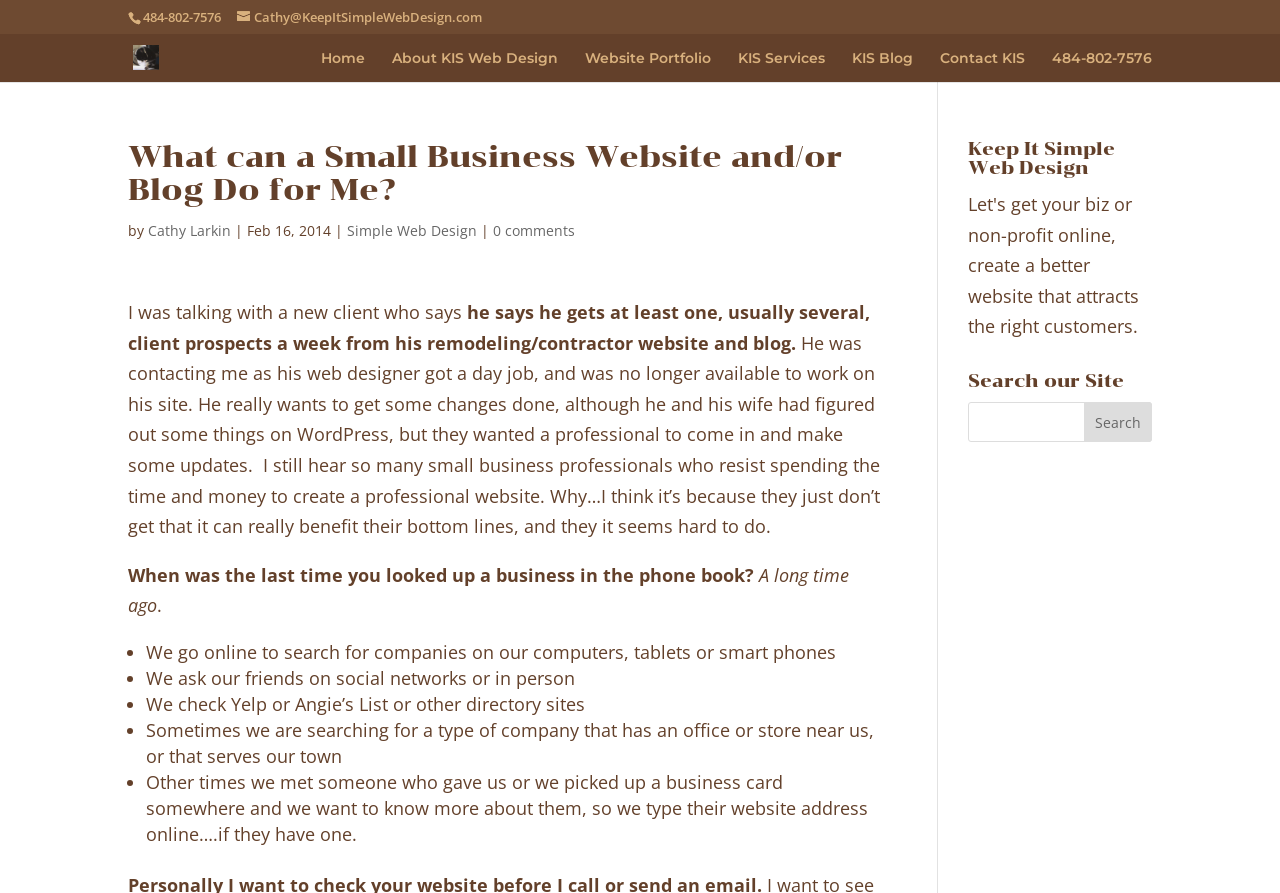Analyze the image and provide a detailed answer to the question: How many links are there in the main navigation menu?

I counted the number of link elements in the main navigation menu, which are 'Home', 'About KIS Web Design', 'Website Portfolio', 'KIS Services', 'KIS Blog', and 'Contact KIS'.